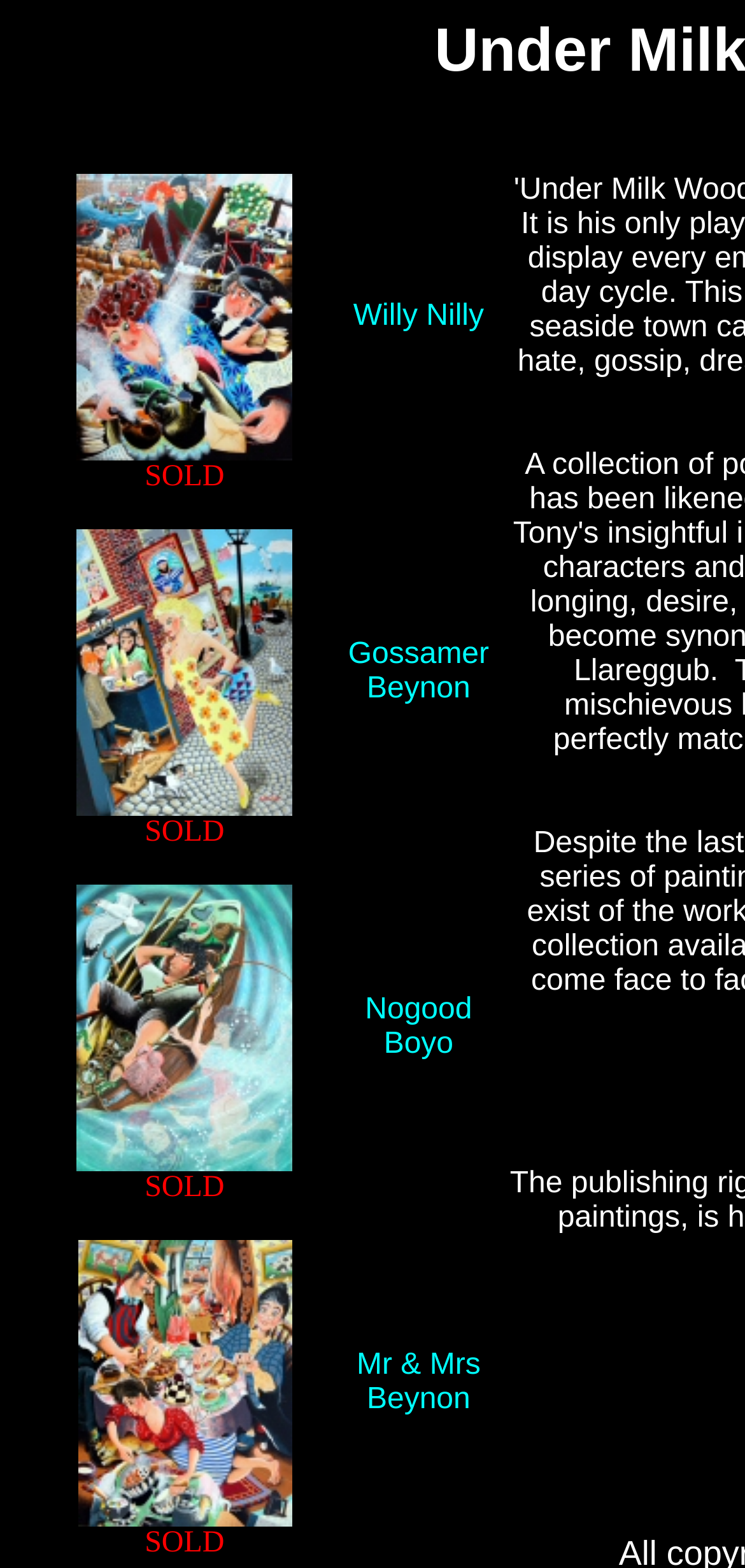How many images are in the grid?
Based on the image, give a one-word or short phrase answer.

7